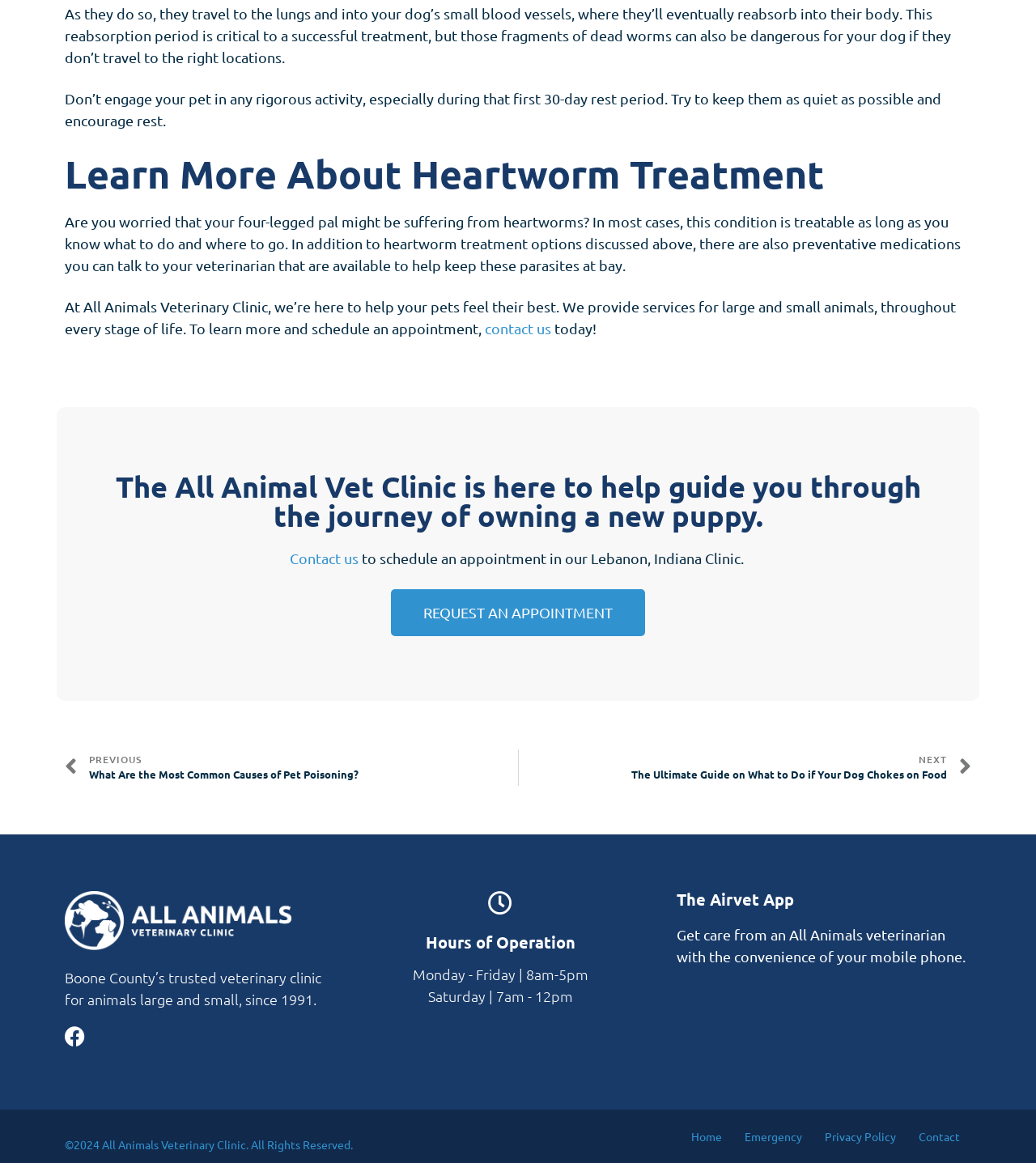Identify the bounding box coordinates of the clickable region to carry out the given instruction: "Schedule an appointment".

[0.377, 0.506, 0.623, 0.547]